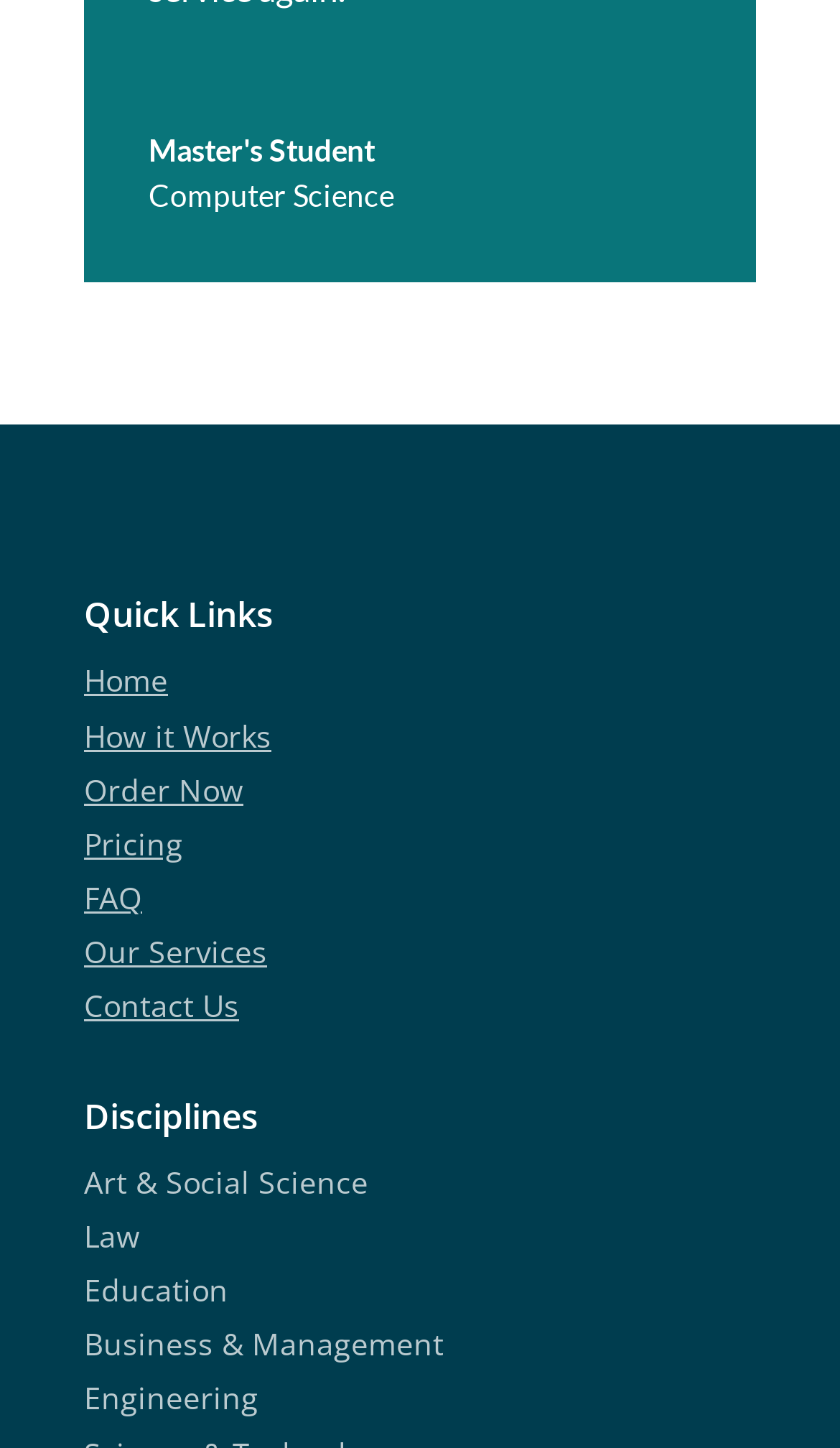Use a single word or phrase to answer the question: 
What is the last link listed under 'Quick Links'?

Our Services